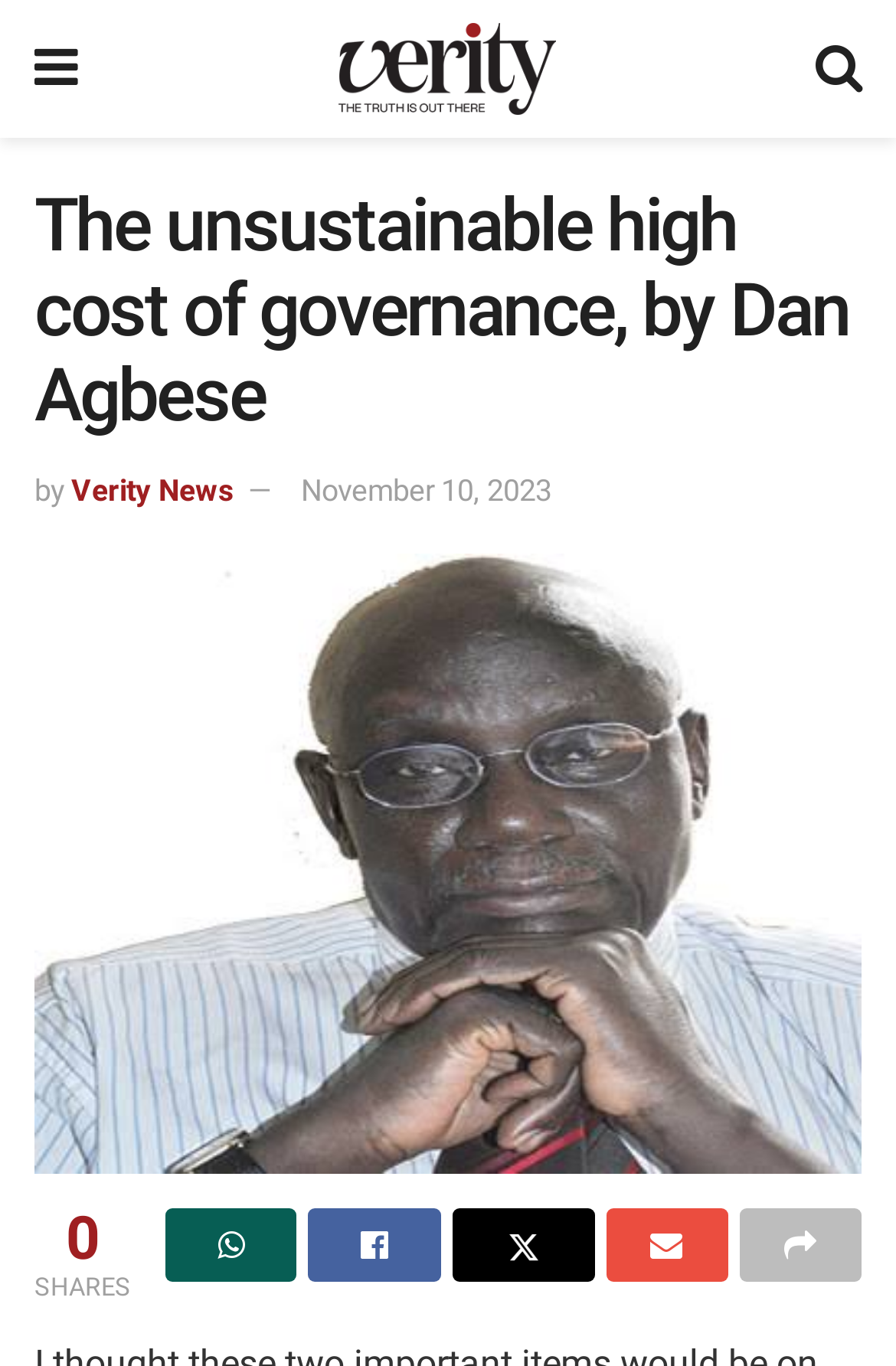What is the name of the news website?
Ensure your answer is thorough and detailed.

I determined the answer by looking at the link element with the text 'Veritynews' which is located at the top of the webpage, indicating that it is the name of the news website.